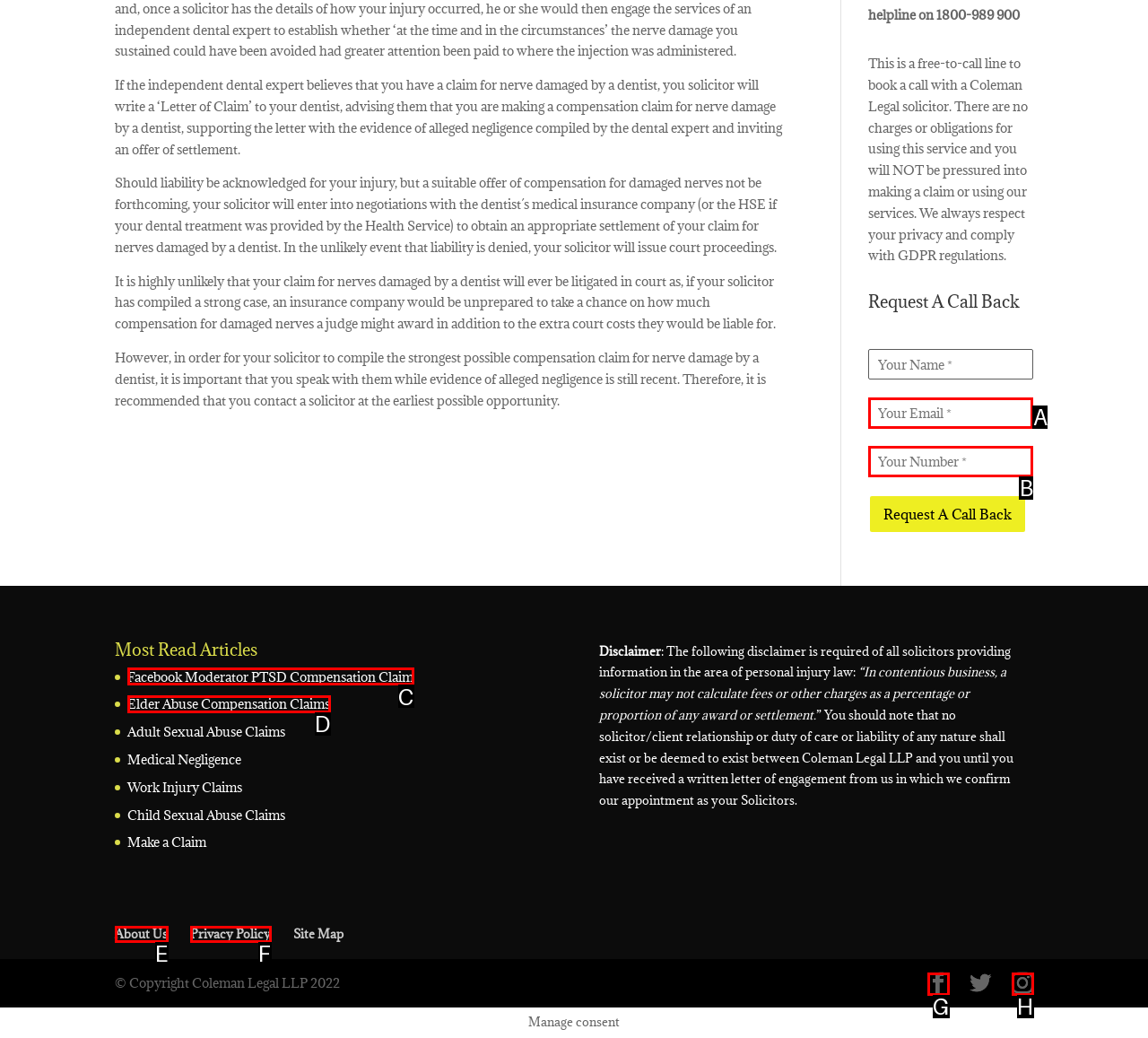Identify the option that corresponds to: Privacy Policy
Respond with the corresponding letter from the choices provided.

F